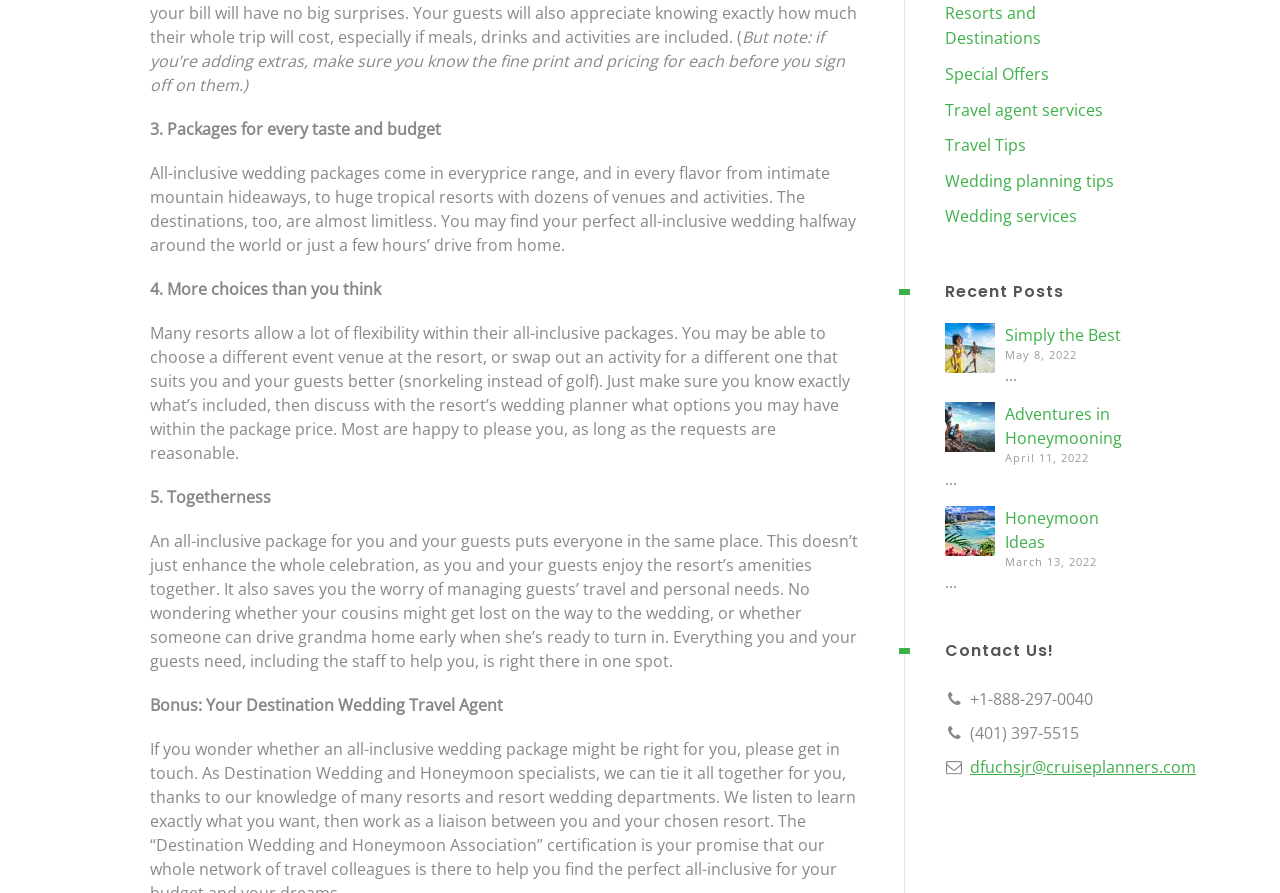Identify the bounding box coordinates for the UI element mentioned here: "Travel Tips". Provide the coordinates as four float values between 0 and 1, i.e., [left, top, right, bottom].

[0.738, 0.15, 0.802, 0.175]